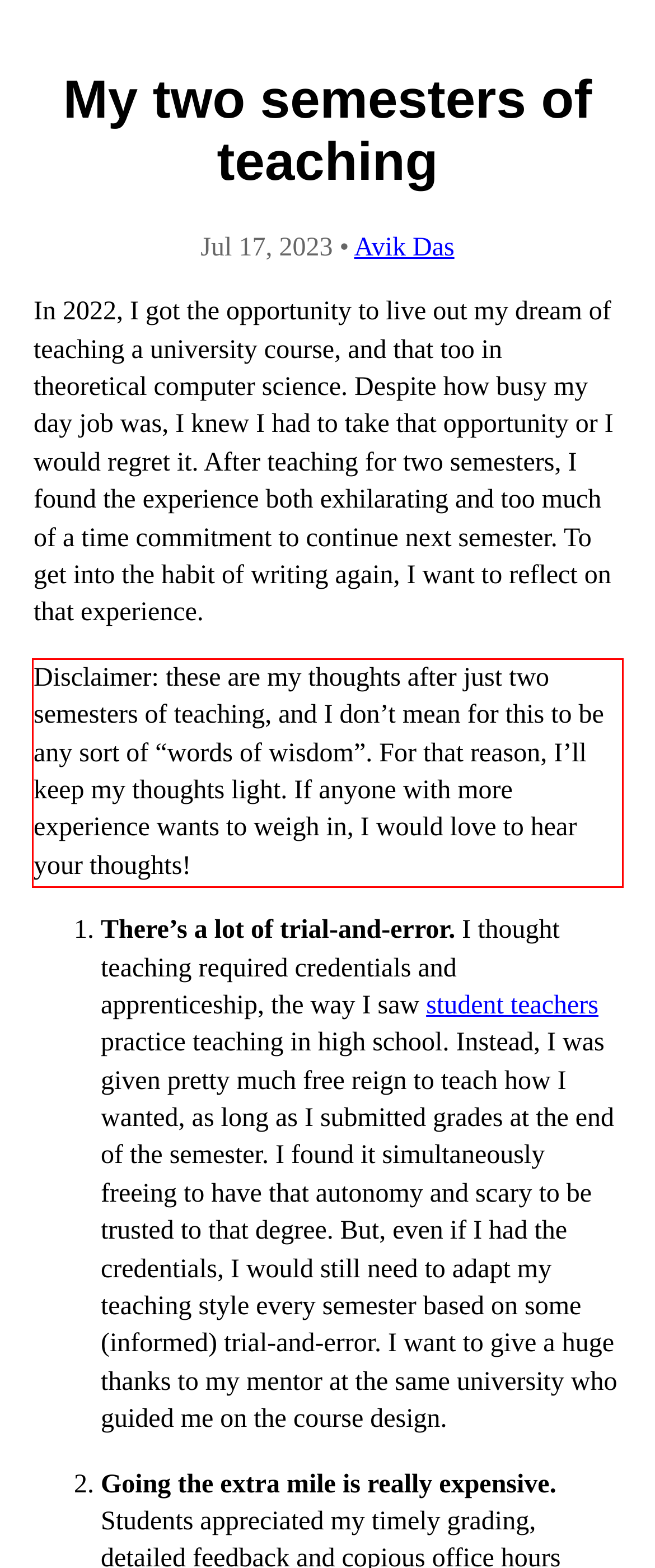Given a screenshot of a webpage containing a red rectangle bounding box, extract and provide the text content found within the red bounding box.

Disclaimer: these are my thoughts after just two semesters of teaching, and I don’t mean for this to be any sort of “words of wisdom”. For that reason, I’ll keep my thoughts light. If anyone with more experience wants to weigh in, I would love to hear your thoughts!